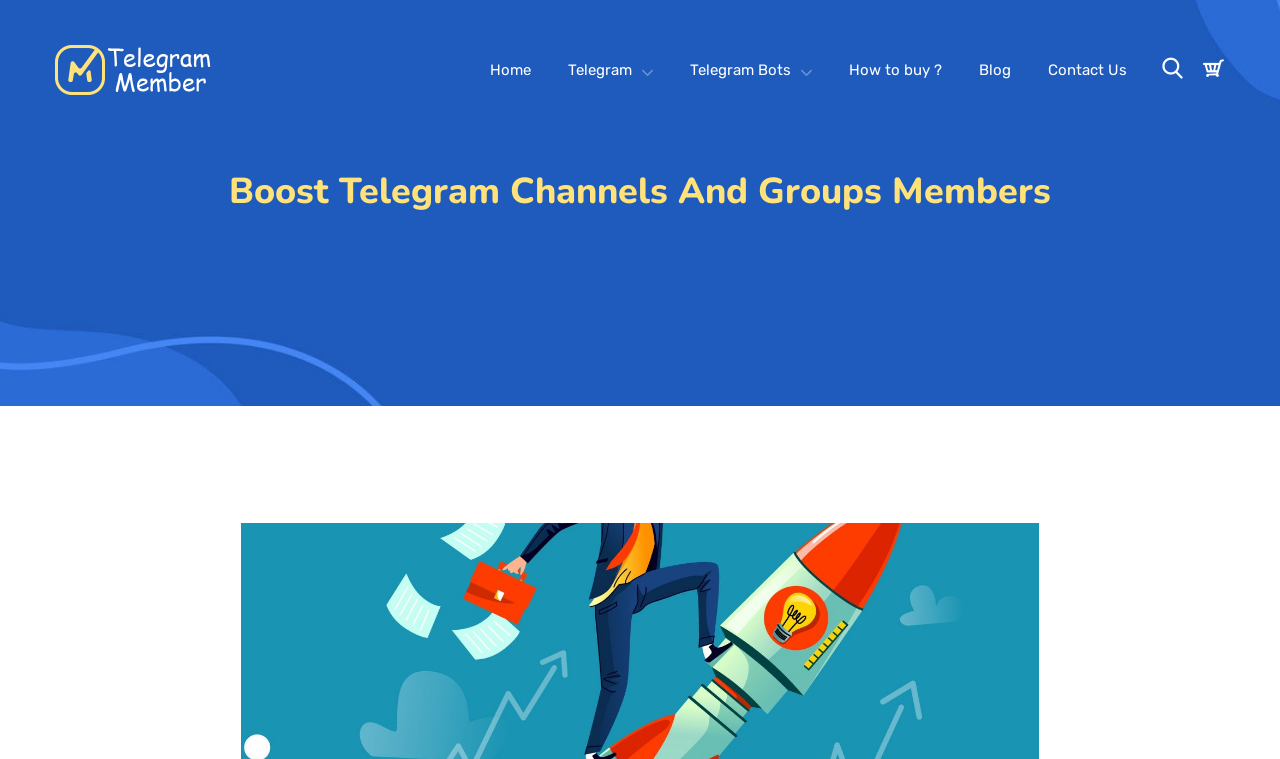What is the logo of the website?
Using the information from the image, give a concise answer in one word or a short phrase.

logo